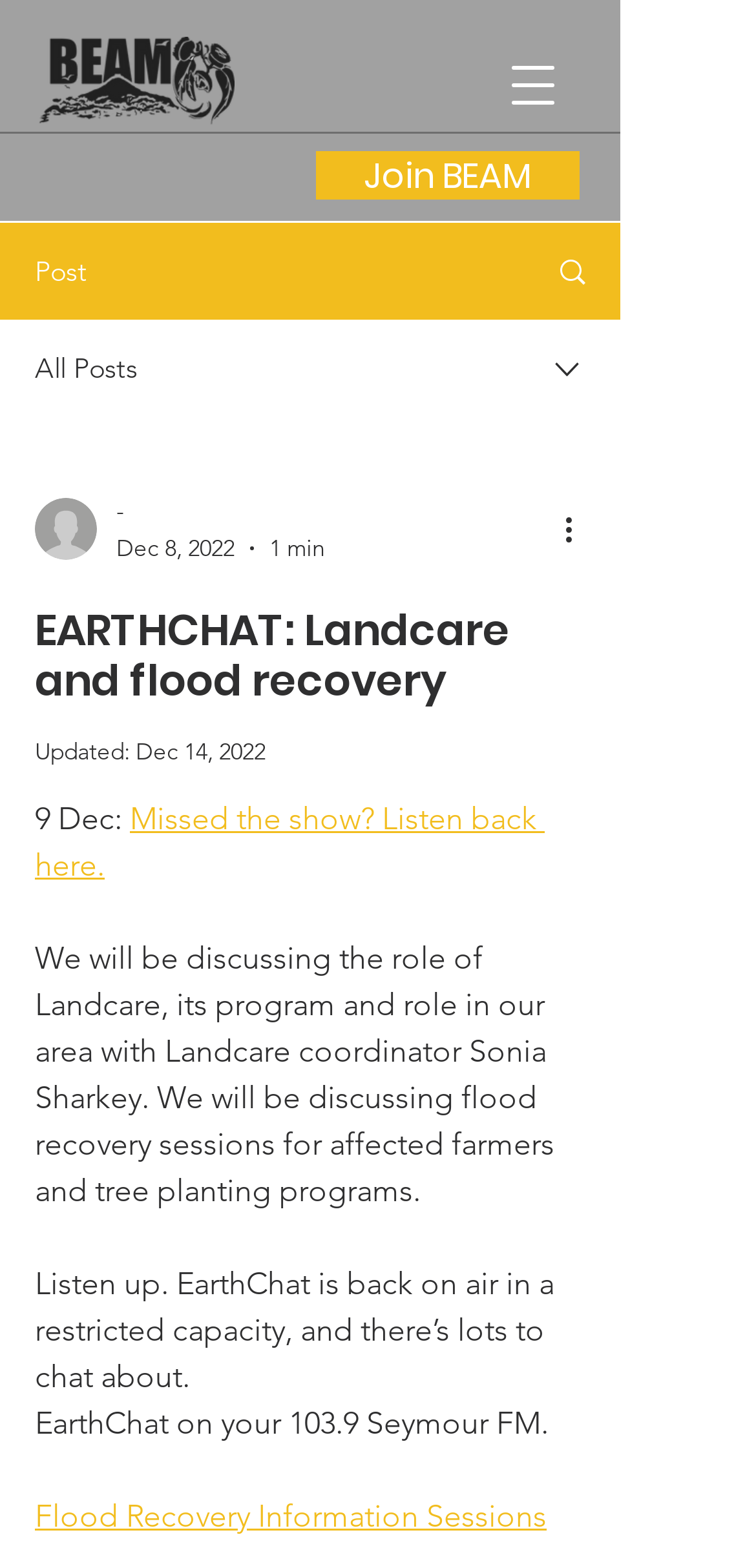Determine the bounding box coordinates of the clickable area required to perform the following instruction: "Listen back to the show". The coordinates should be represented as four float numbers between 0 and 1: [left, top, right, bottom].

[0.046, 0.51, 0.721, 0.563]